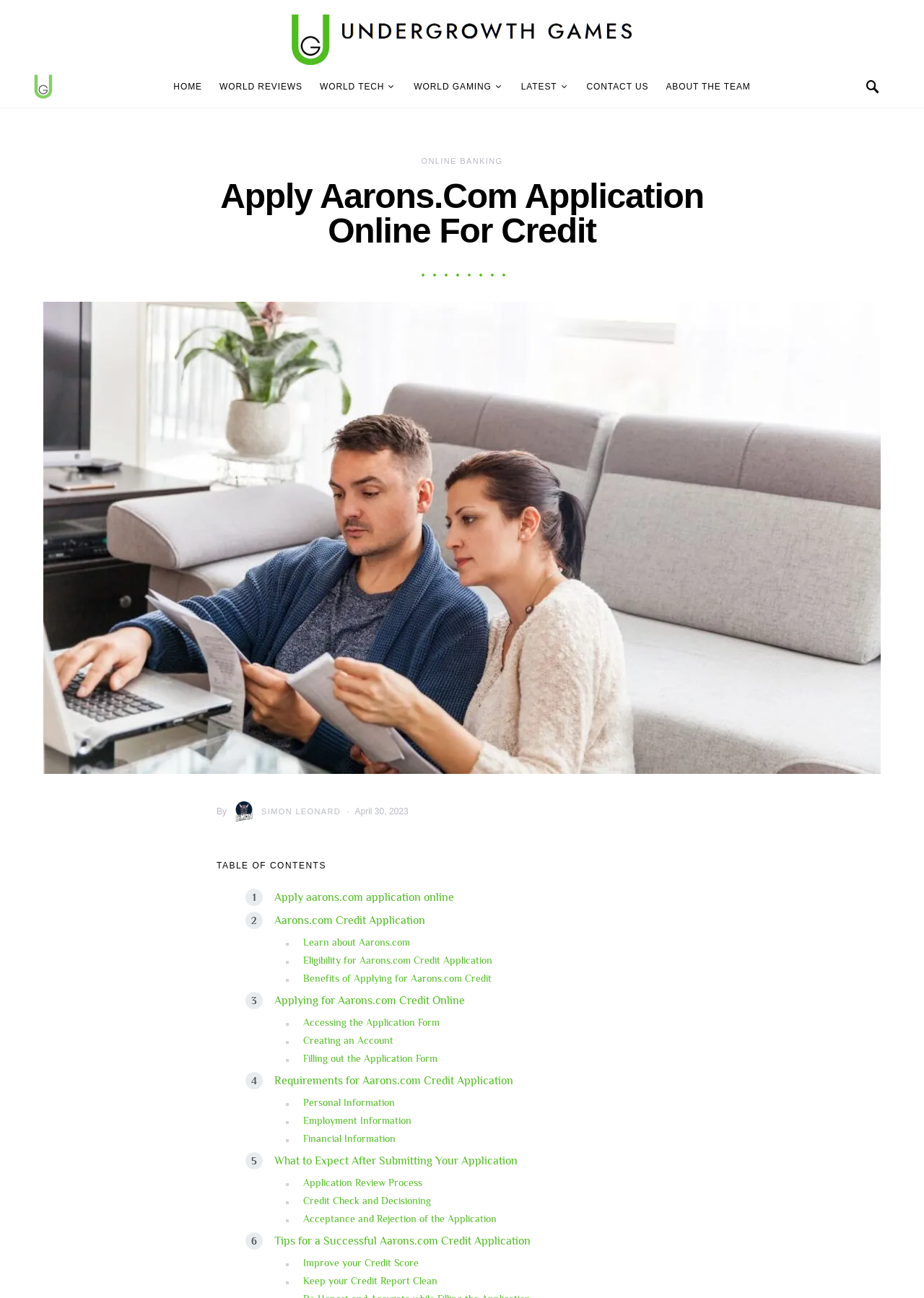Locate the bounding box coordinates of the clickable area to execute the instruction: "Click on the 'ONLINE BANKING' button". Provide the coordinates as four float numbers between 0 and 1, represented as [left, top, right, bottom].

[0.456, 0.121, 0.544, 0.127]